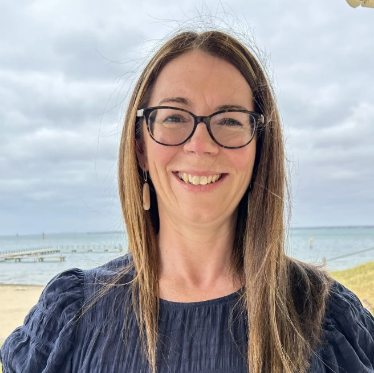What is the weather like in the background? Examine the screenshot and reply using just one word or a brief phrase.

Cloudy